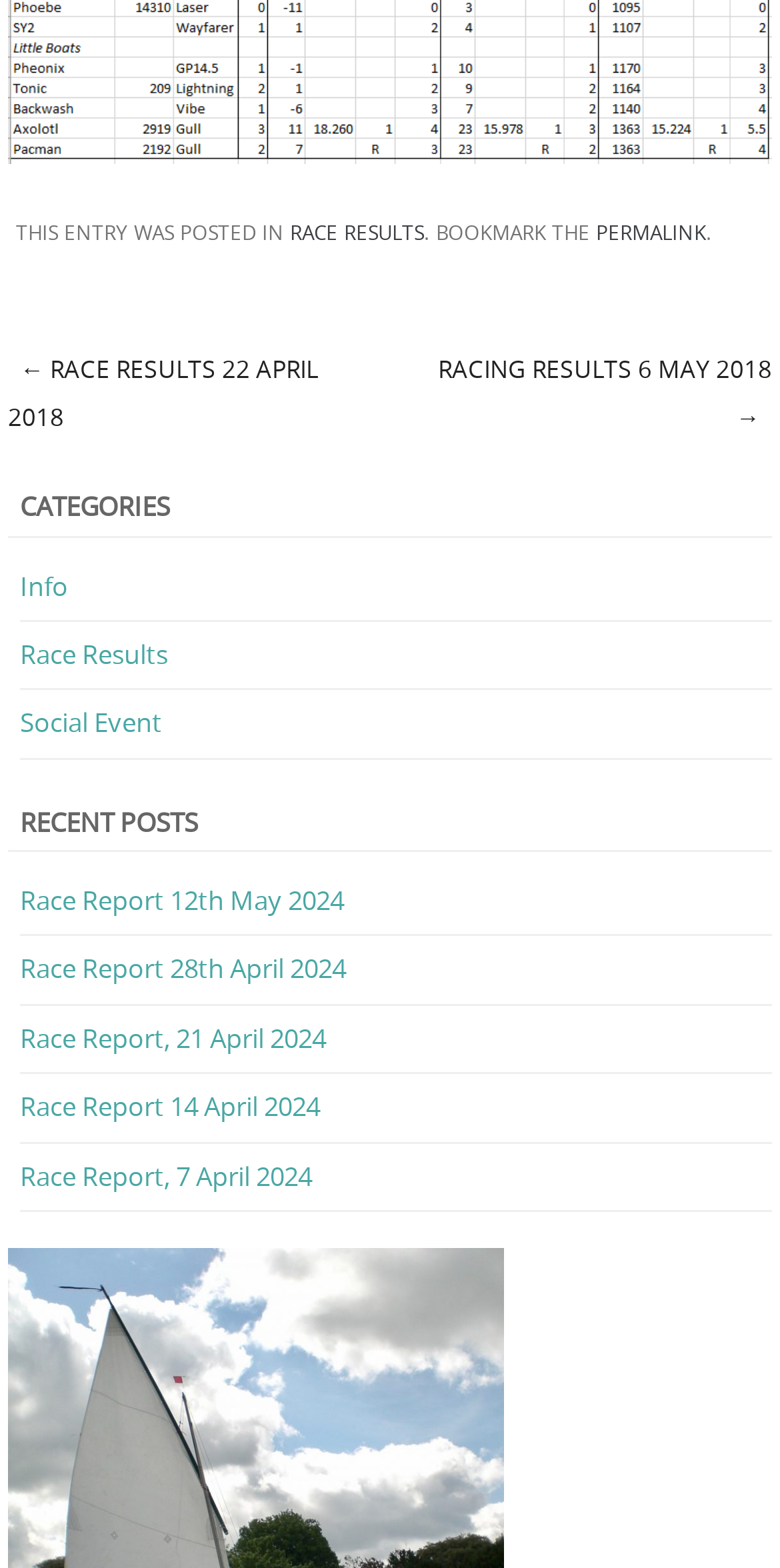Please determine the bounding box coordinates of the section I need to click to accomplish this instruction: "view recent post".

[0.026, 0.562, 0.441, 0.585]